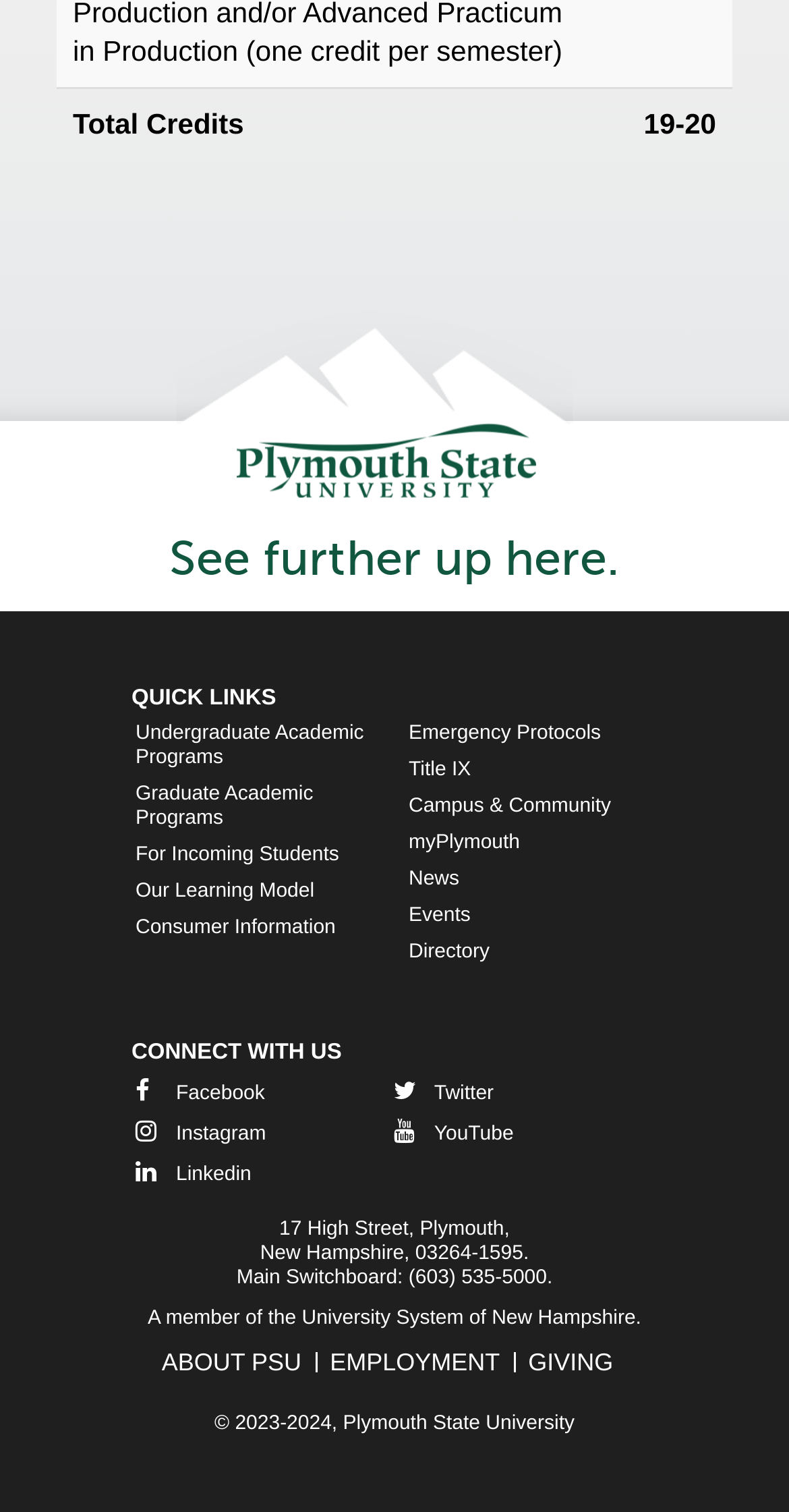Identify the bounding box coordinates of the clickable region required to complete the instruction: "Visit the 'Plymouth State University' website". The coordinates should be given as four float numbers within the range of 0 and 1, i.e., [left, top, right, bottom].

[0.299, 0.28, 0.701, 0.303]